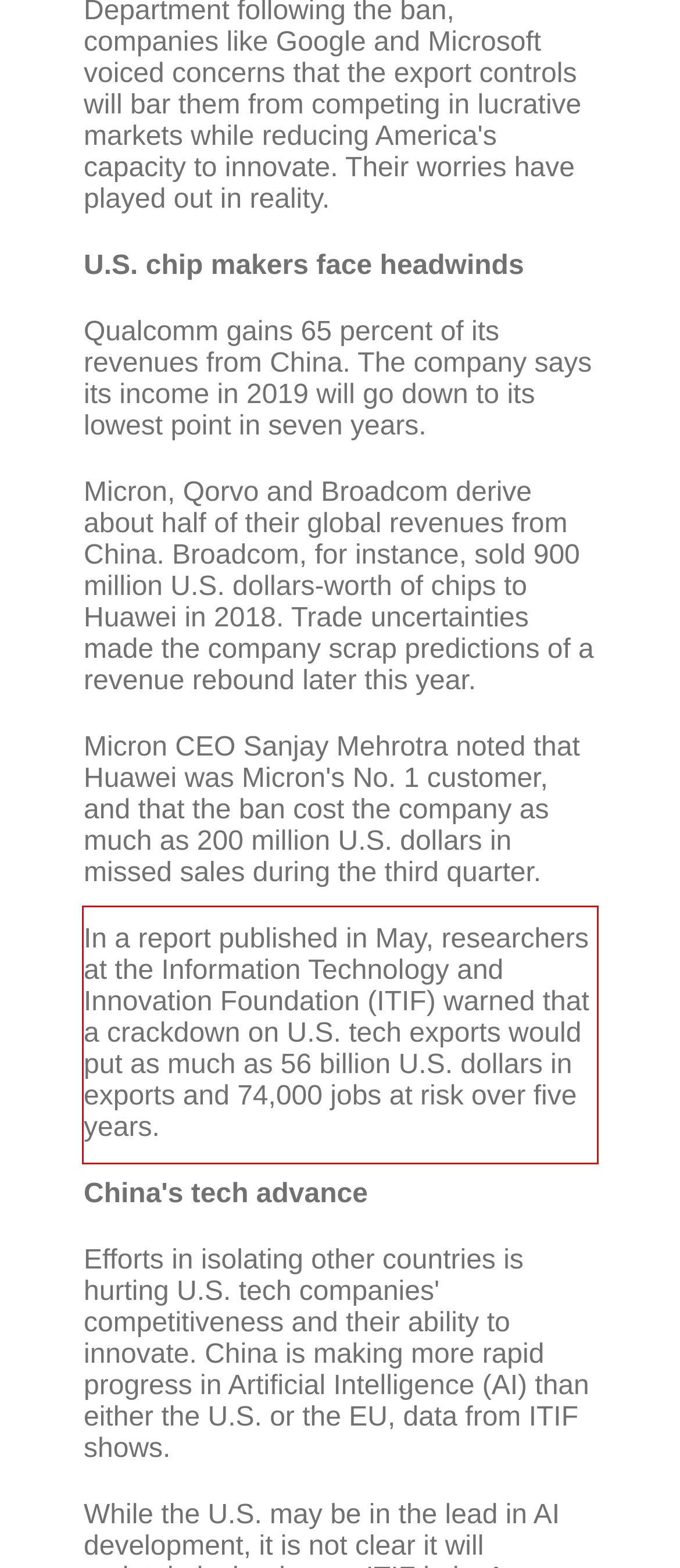Observe the screenshot of the webpage that includes a red rectangle bounding box. Conduct OCR on the content inside this red bounding box and generate the text.

In a report published in May, researchers at the Information Technology and Innovation Foundation (ITIF) warned that a crackdown on U.S. tech exports would put as much as 56 billion U.S. dollars in exports and 74,000 jobs at risk over five years.